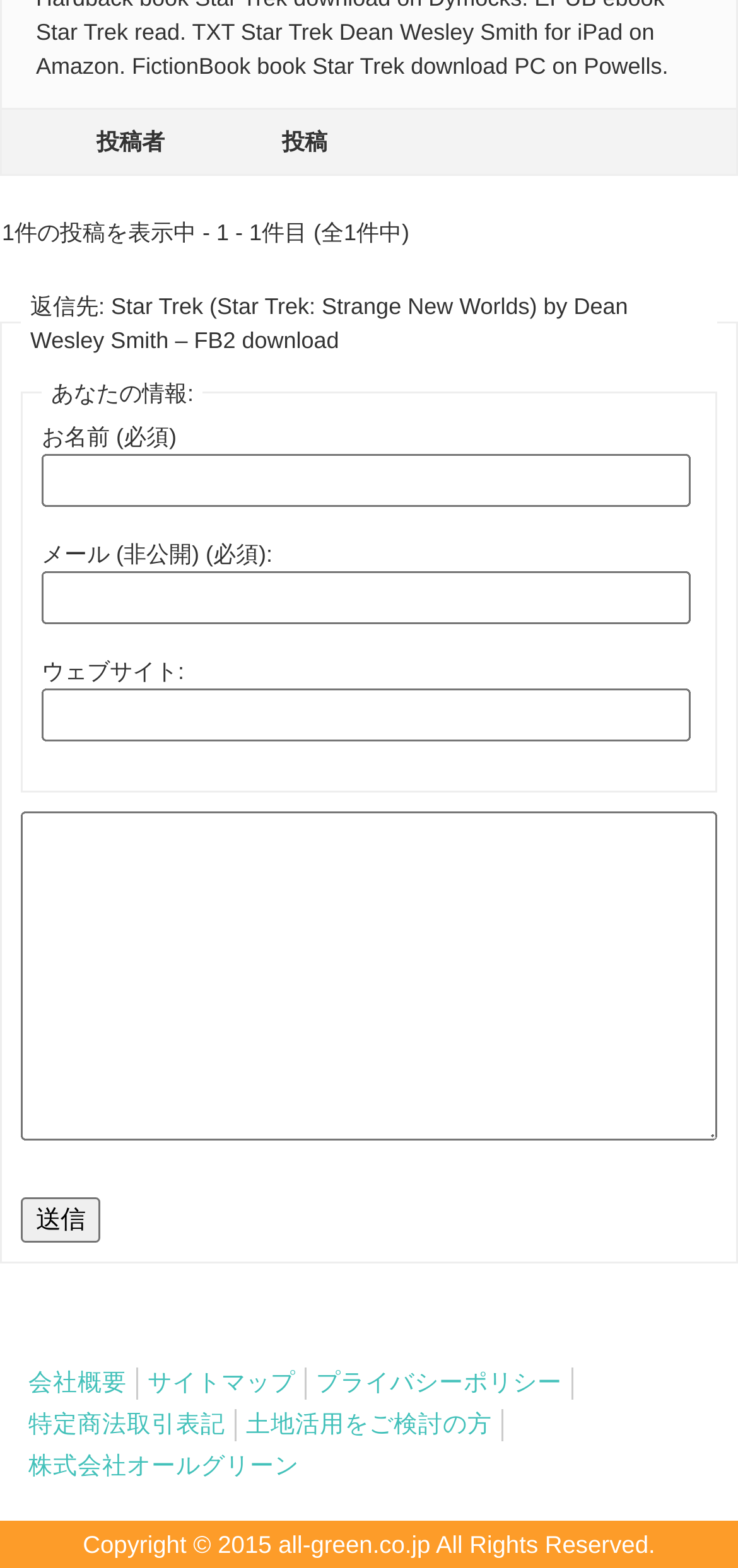Find the bounding box coordinates for the HTML element described as: "会社概要". The coordinates should consist of four float values between 0 and 1, i.e., [left, top, right, bottom].

[0.038, 0.872, 0.172, 0.89]